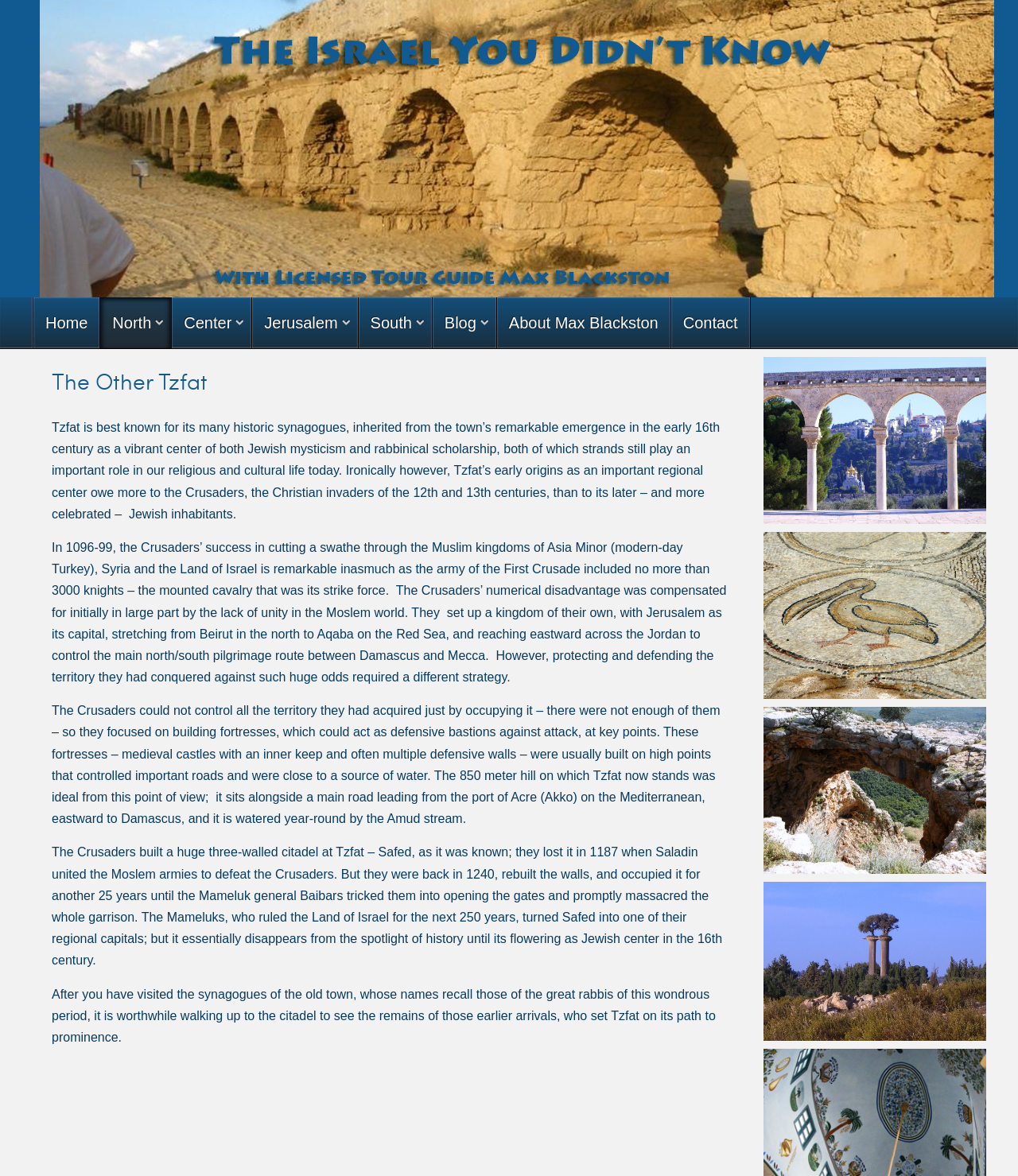Please determine the bounding box coordinates of the section I need to click to accomplish this instruction: "Click the 'Home' link".

[0.032, 0.253, 0.098, 0.296]